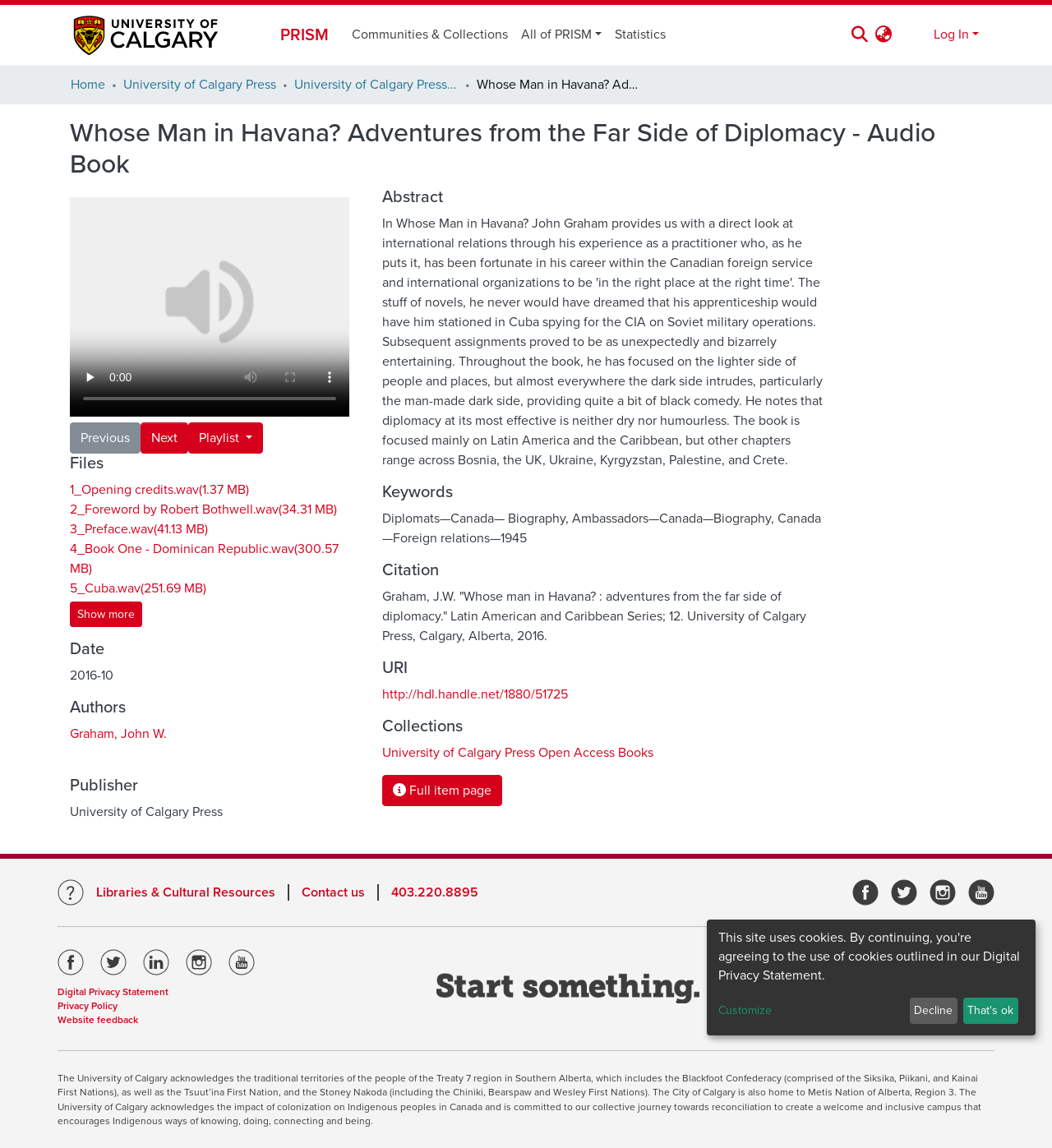Locate the bounding box coordinates of the area you need to click to fulfill this instruction: 'Search for a book'. The coordinates must be in the form of four float numbers ranging from 0 to 1: [left, top, right, bottom].

[0.808, 0.022, 0.827, 0.039]